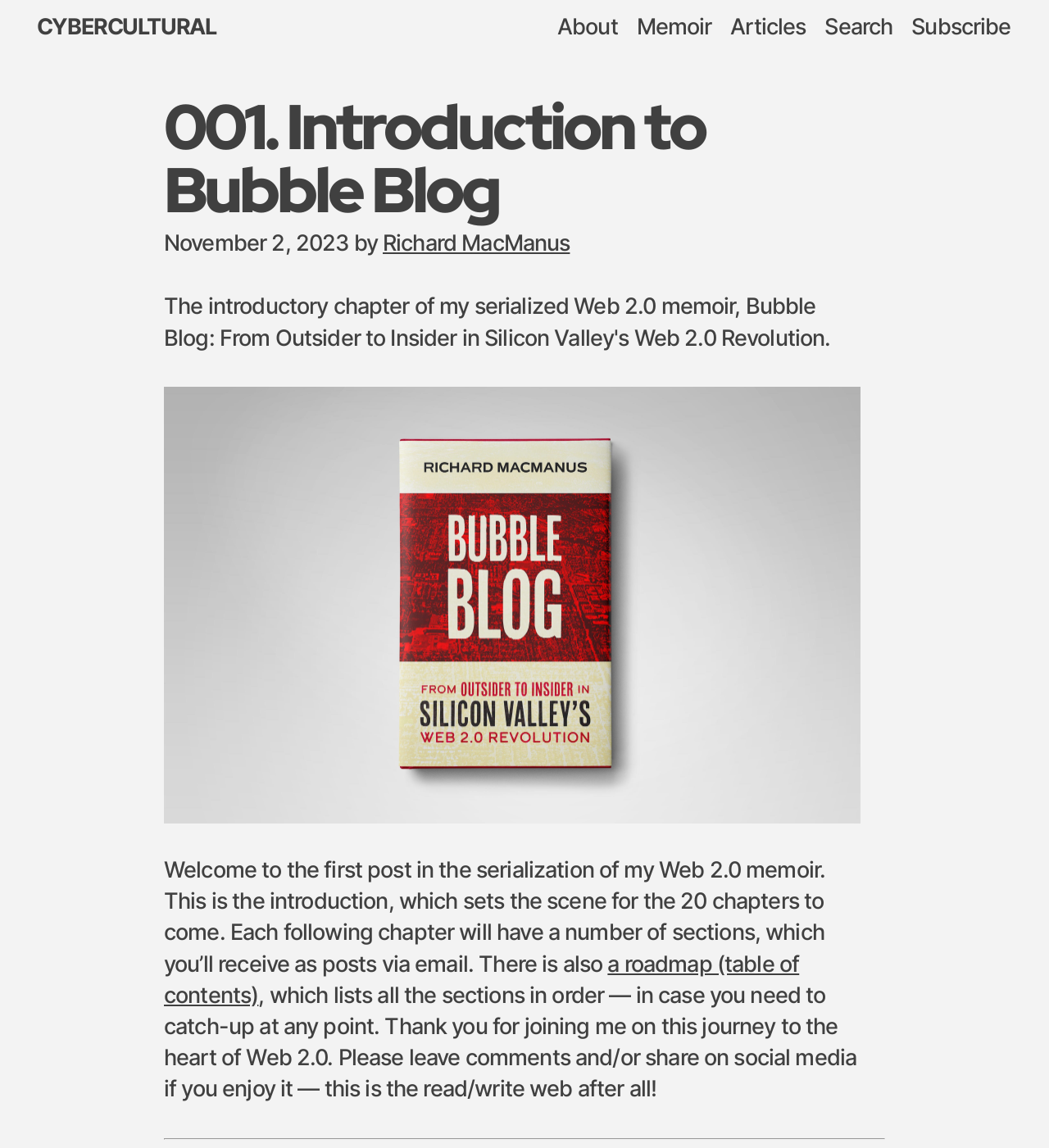What is the author of the current post?
Please craft a detailed and exhaustive response to the question.

I found the author's name by looking at the text following the 'by' keyword, which is a common way to indicate the author of a post. The text 'by' is followed by a link with the text 'Richard MacManus', which I assume is the author's name.